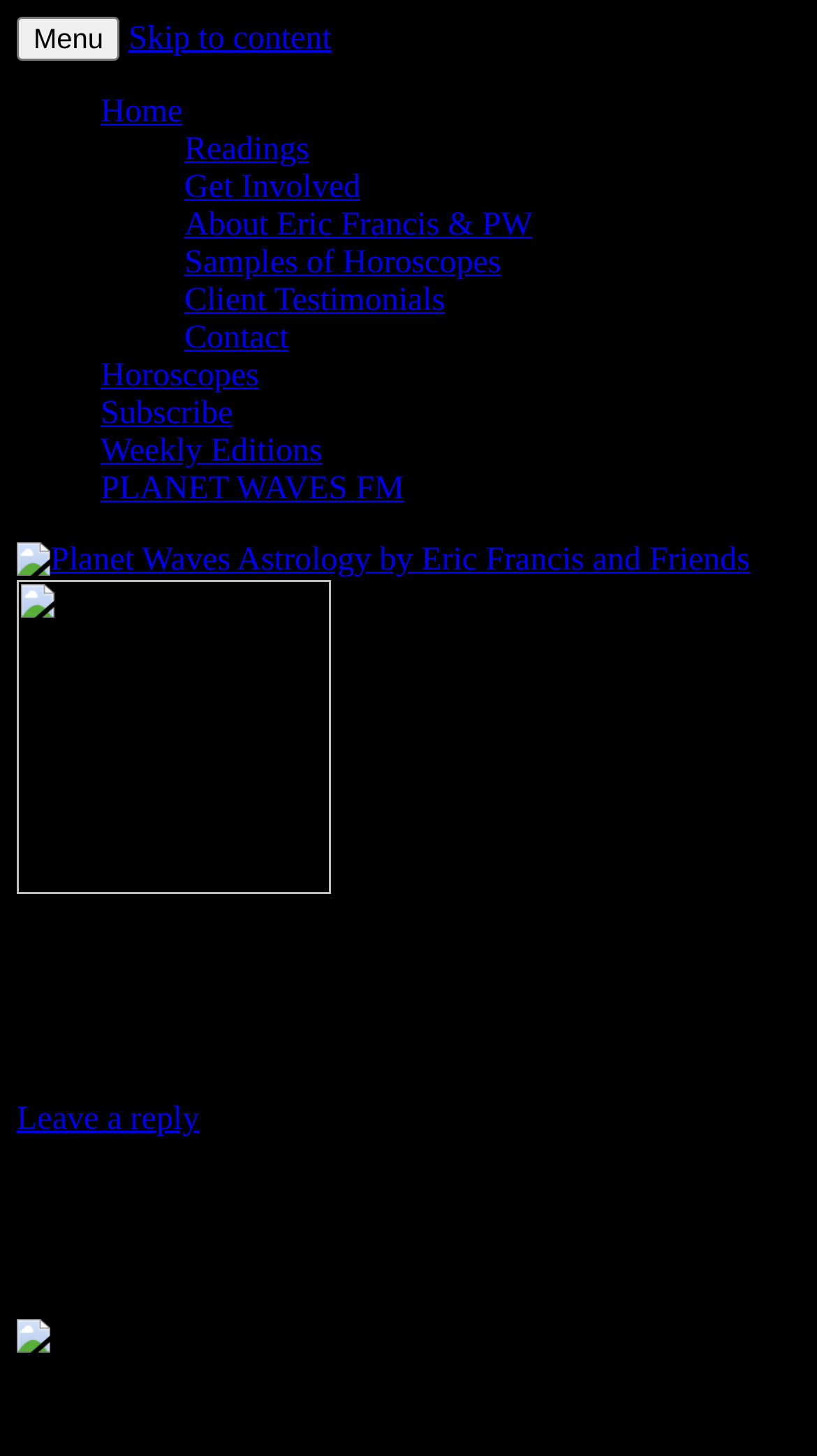Highlight the bounding box of the UI element that corresponds to this description: "About Eric Francis & PW".

[0.226, 0.142, 0.652, 0.167]